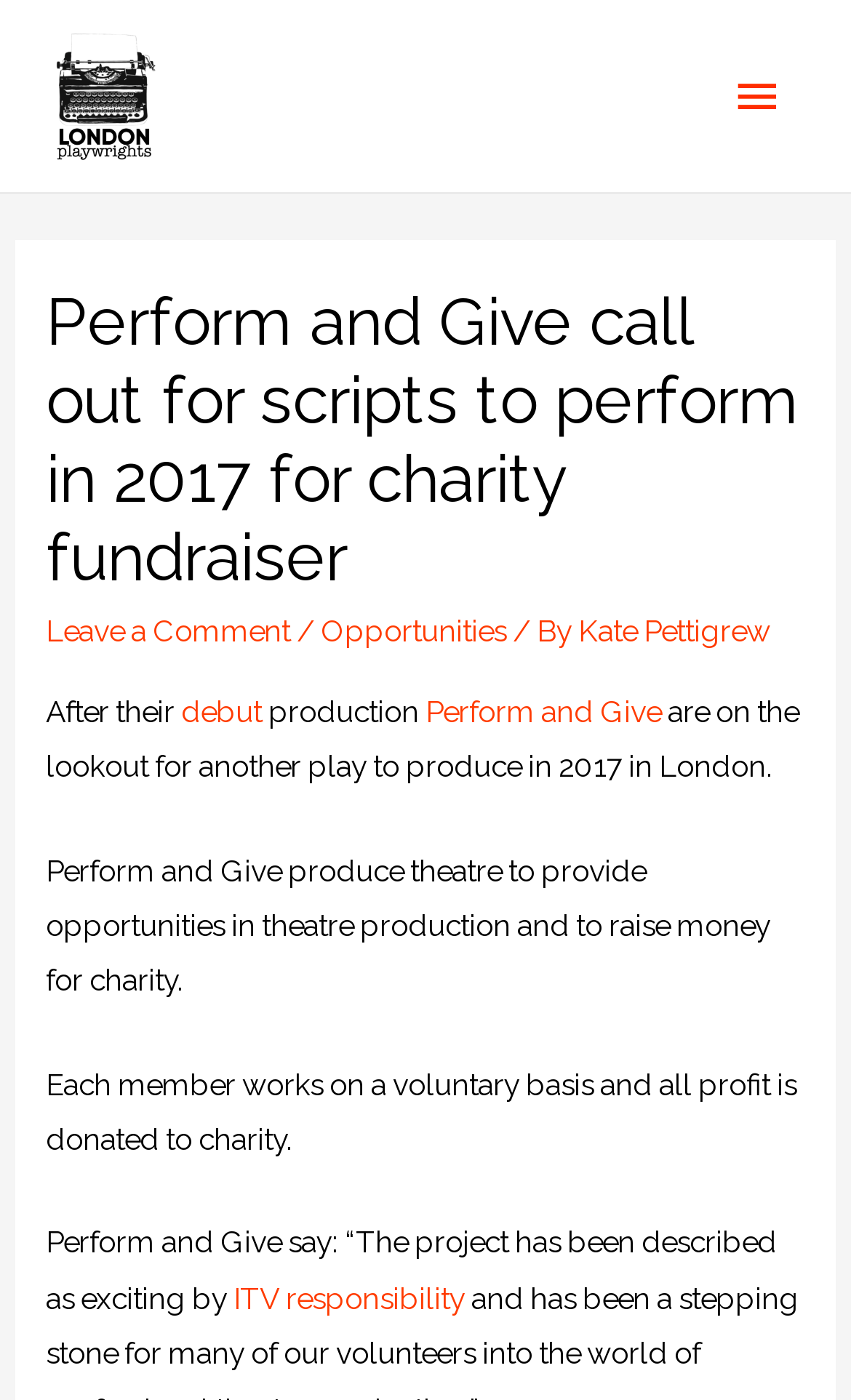Provide a brief response to the question using a single word or phrase: 
What is Perform and Give looking for?

Another play to produce